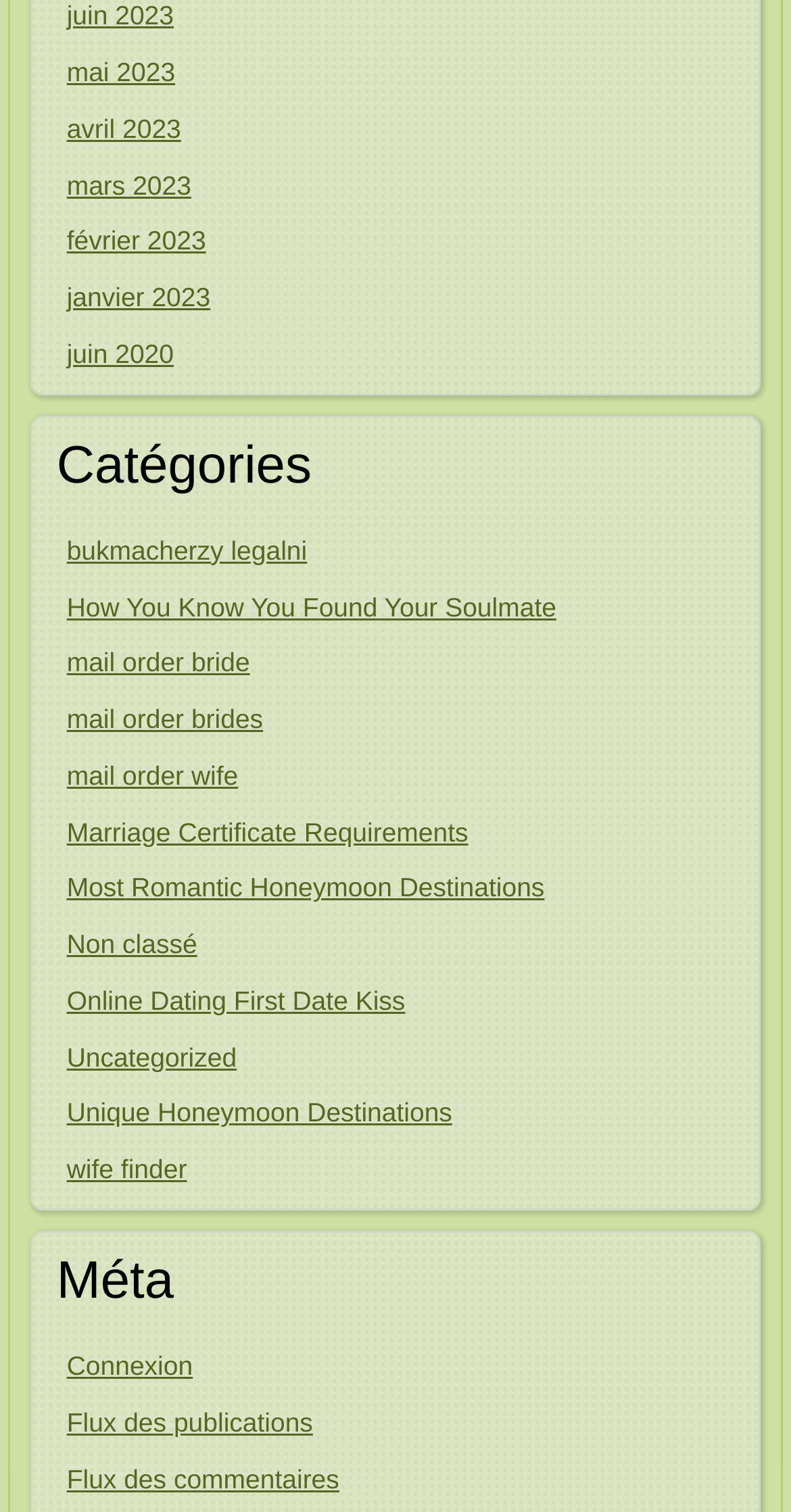What is the last link in the 'Catégories' section?
Using the image, answer in one word or phrase.

wife finder